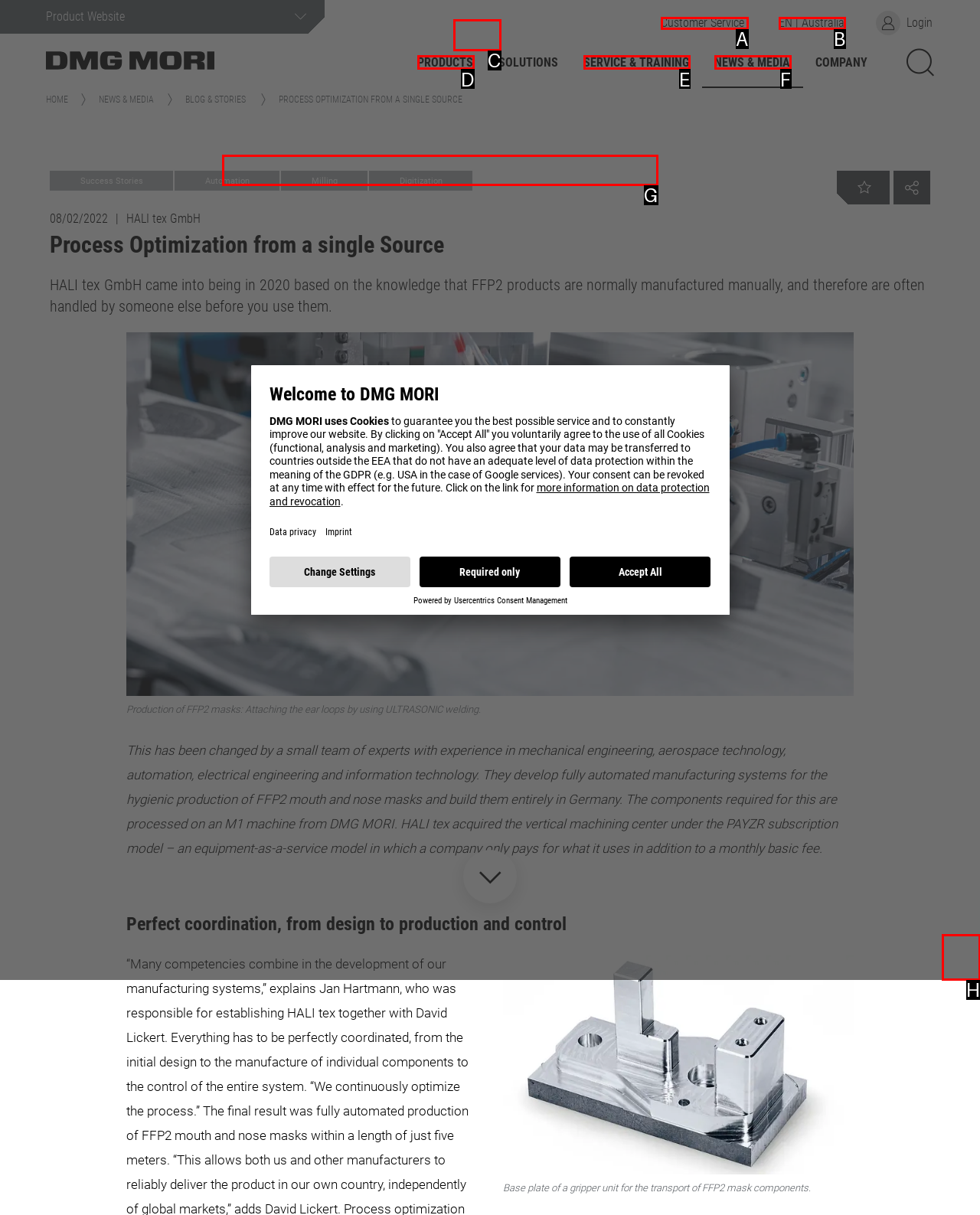Select the letter from the given choices that aligns best with the description: parent_node: Search term name="searchInput". Reply with the specific letter only.

G